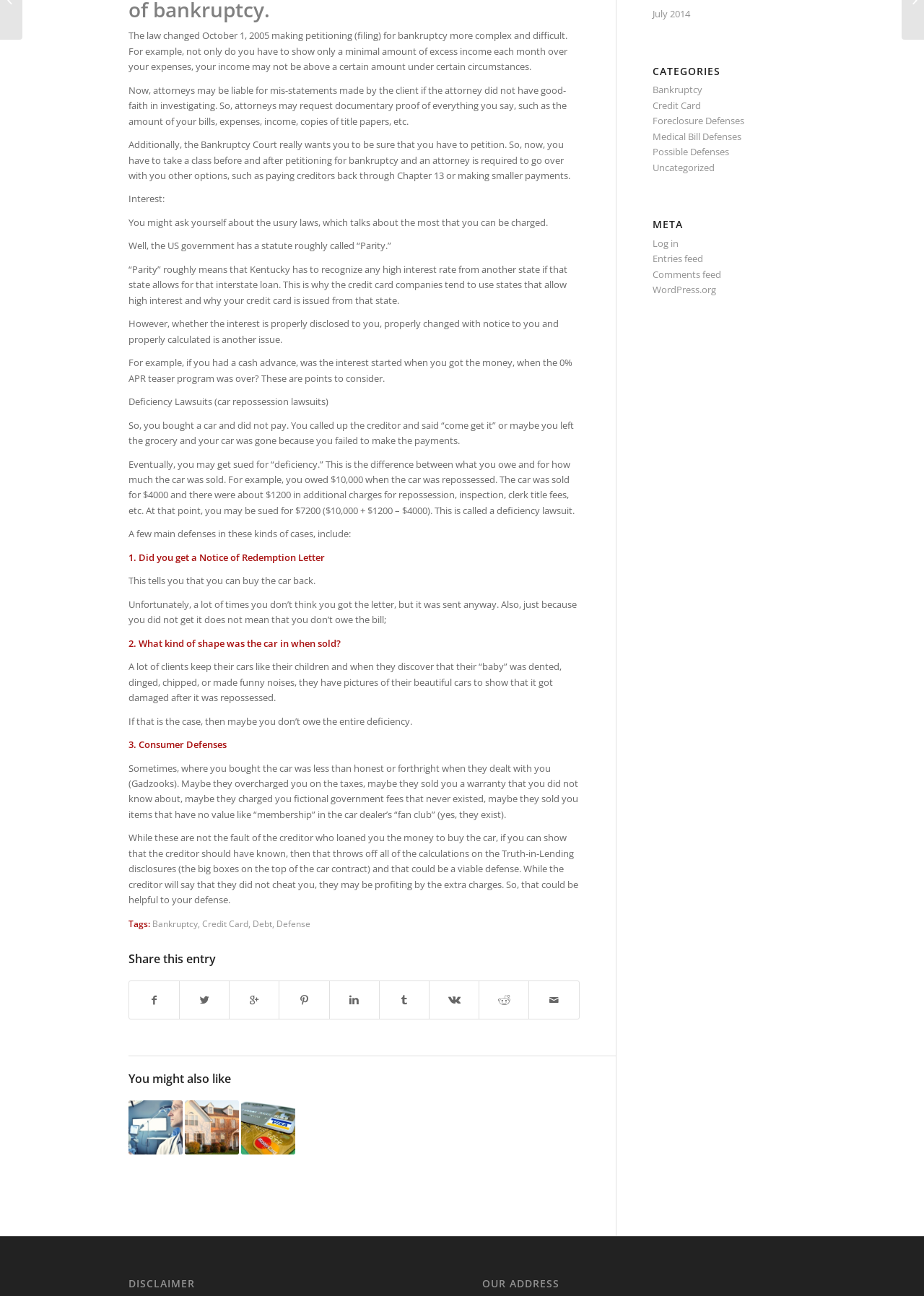Please find the bounding box coordinates in the format (top-left x, top-left y, bottom-right x, bottom-right y) for the given element description. Ensure the coordinates are floating point numbers between 0 and 1. Description: Share on Facebook

[0.14, 0.757, 0.194, 0.786]